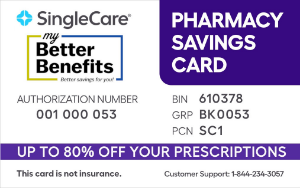Answer in one word or a short phrase: 
What is the potential discount on prescriptions?

UP TO 80% OFF